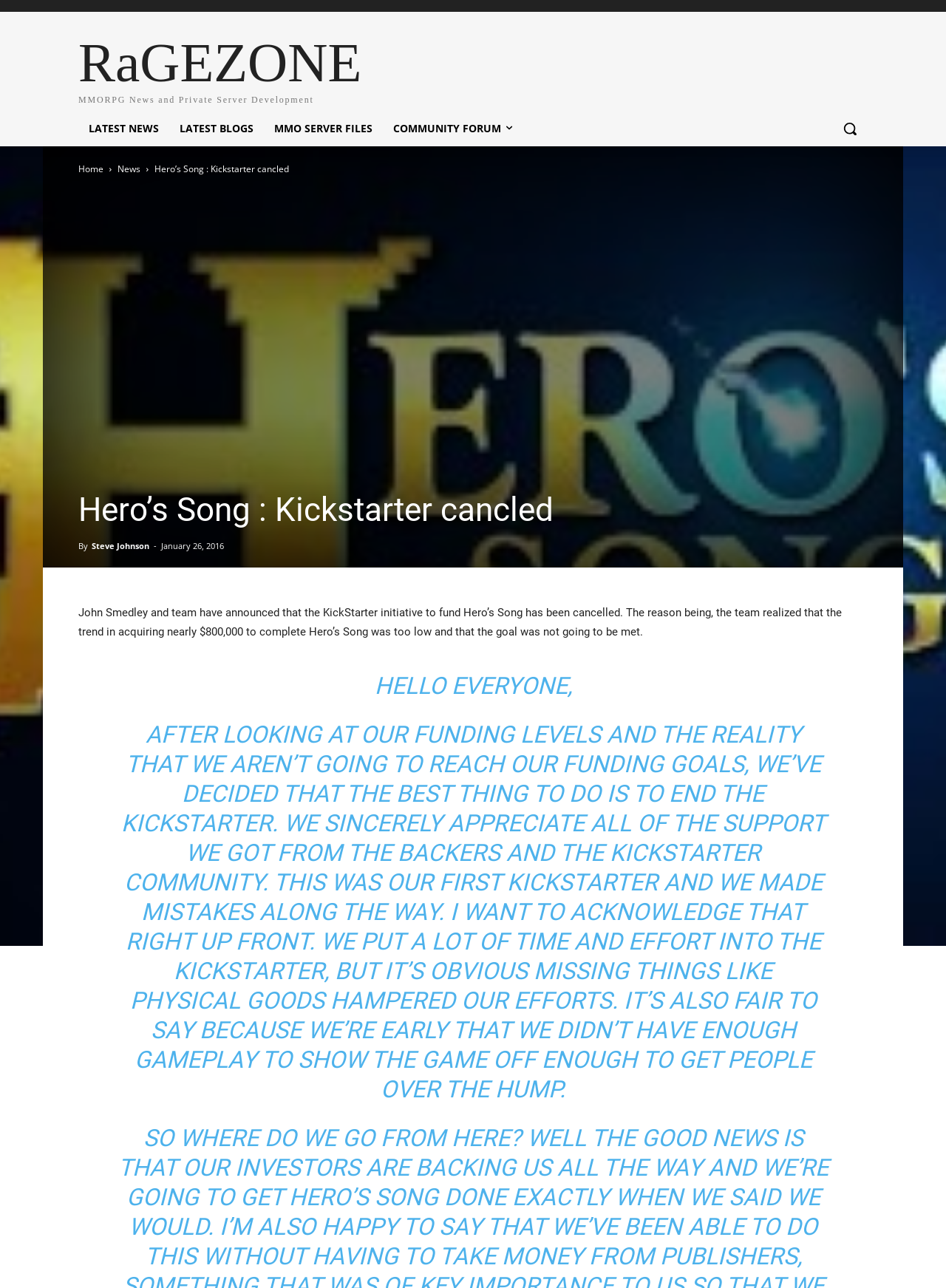What is the name of the person quoted in the article?
Answer the question using a single word or phrase, according to the image.

John Smedley